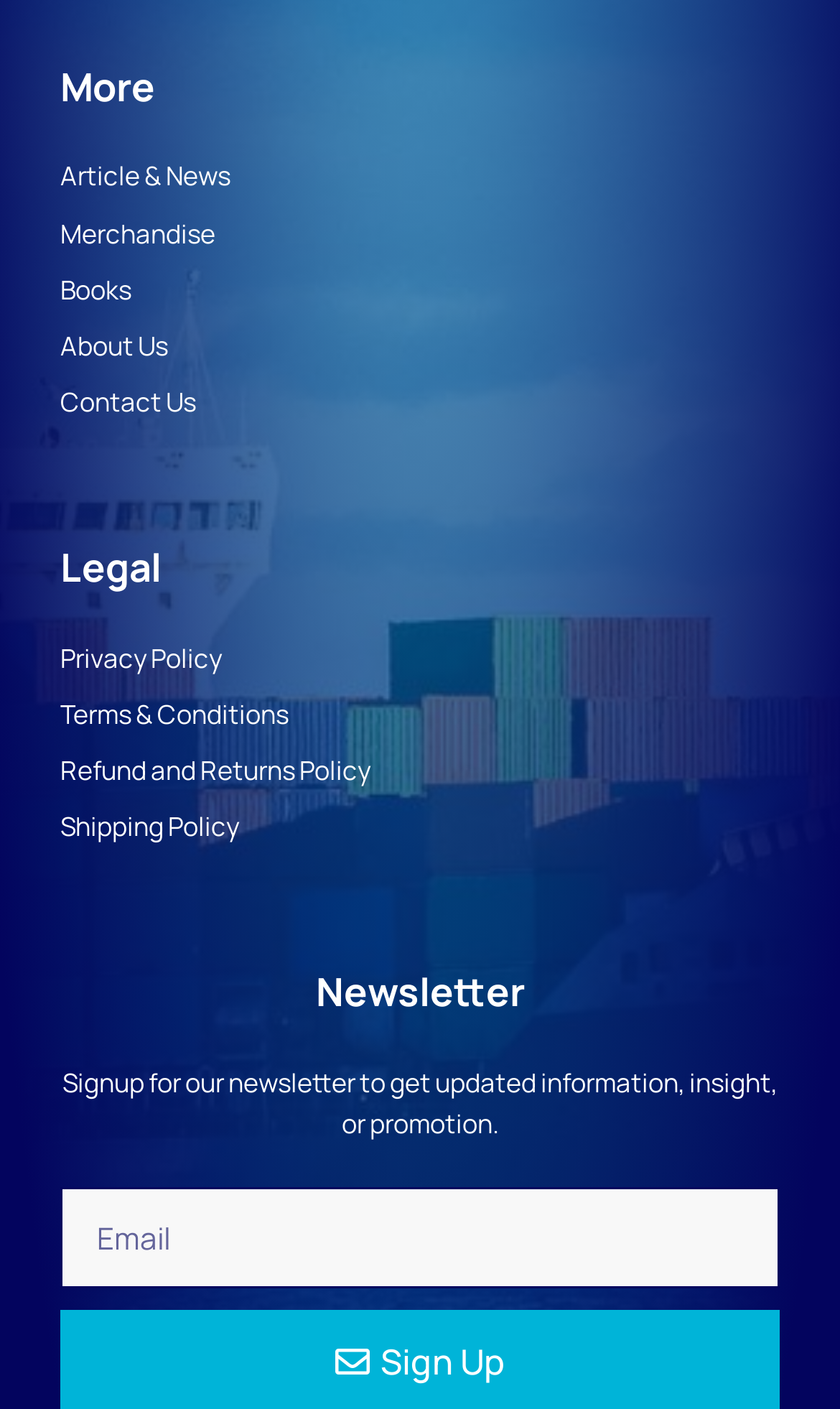What legal documents are available?
Look at the screenshot and give a one-word or phrase answer.

Privacy Policy, Terms & Conditions, Refund and Returns Policy, Shipping Policy